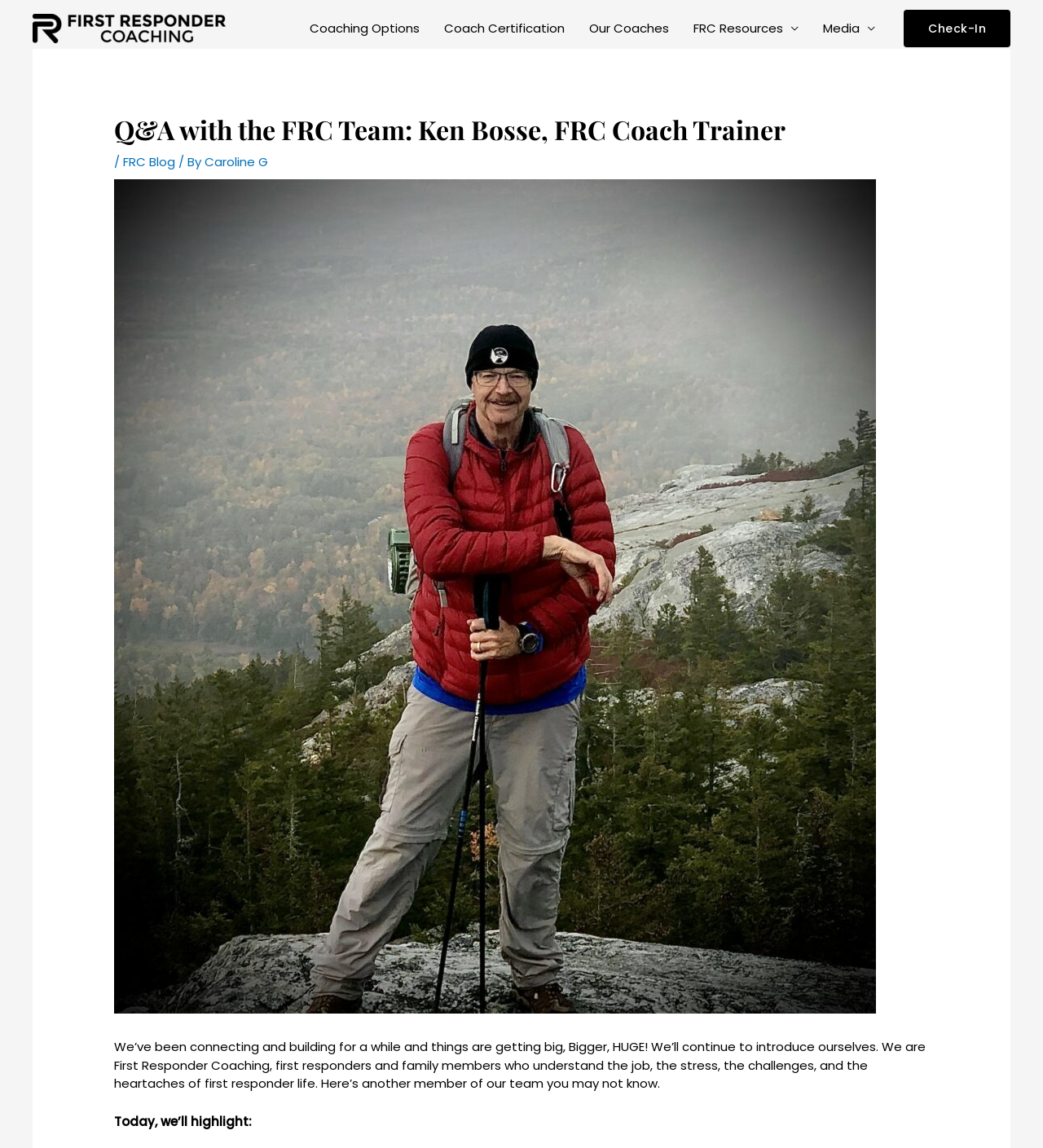Please extract the primary headline from the webpage.

Q&A with the FRC Team: Ken Bosse, FRC Coach Trainer